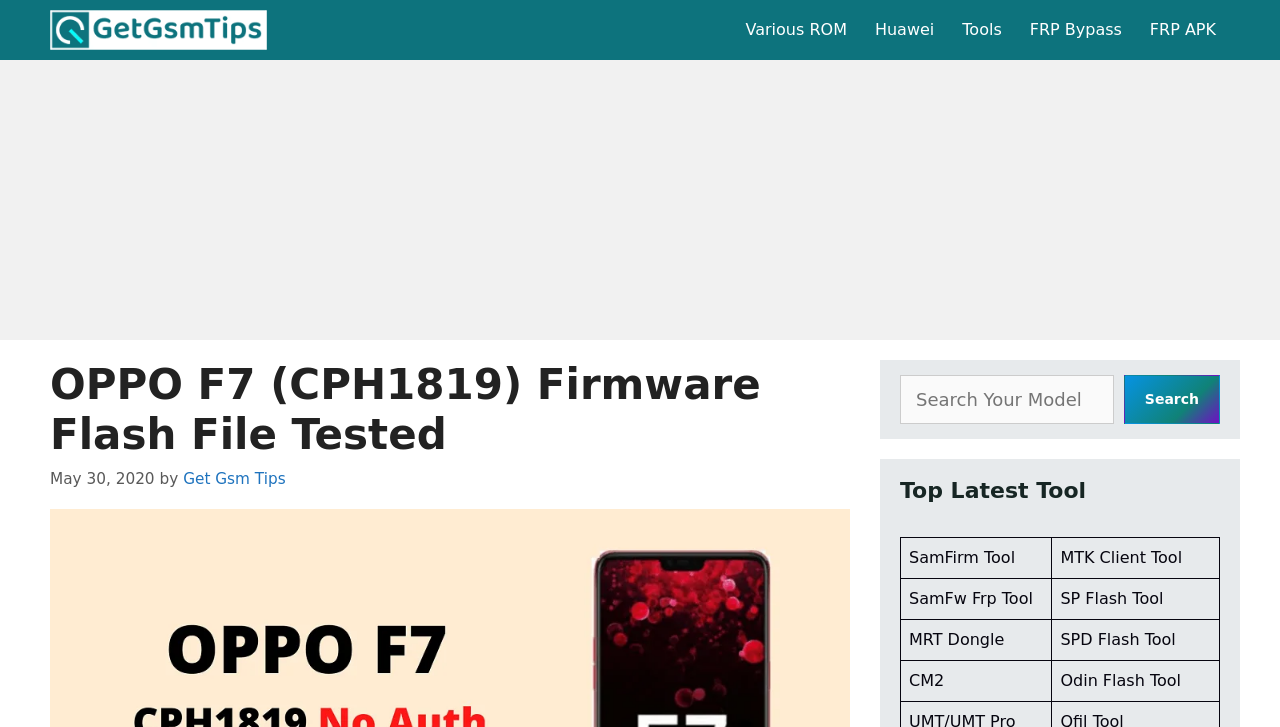Extract the main headline from the webpage and generate its text.

OPPO F7 (CPH1819) Firmware Flash File Tested